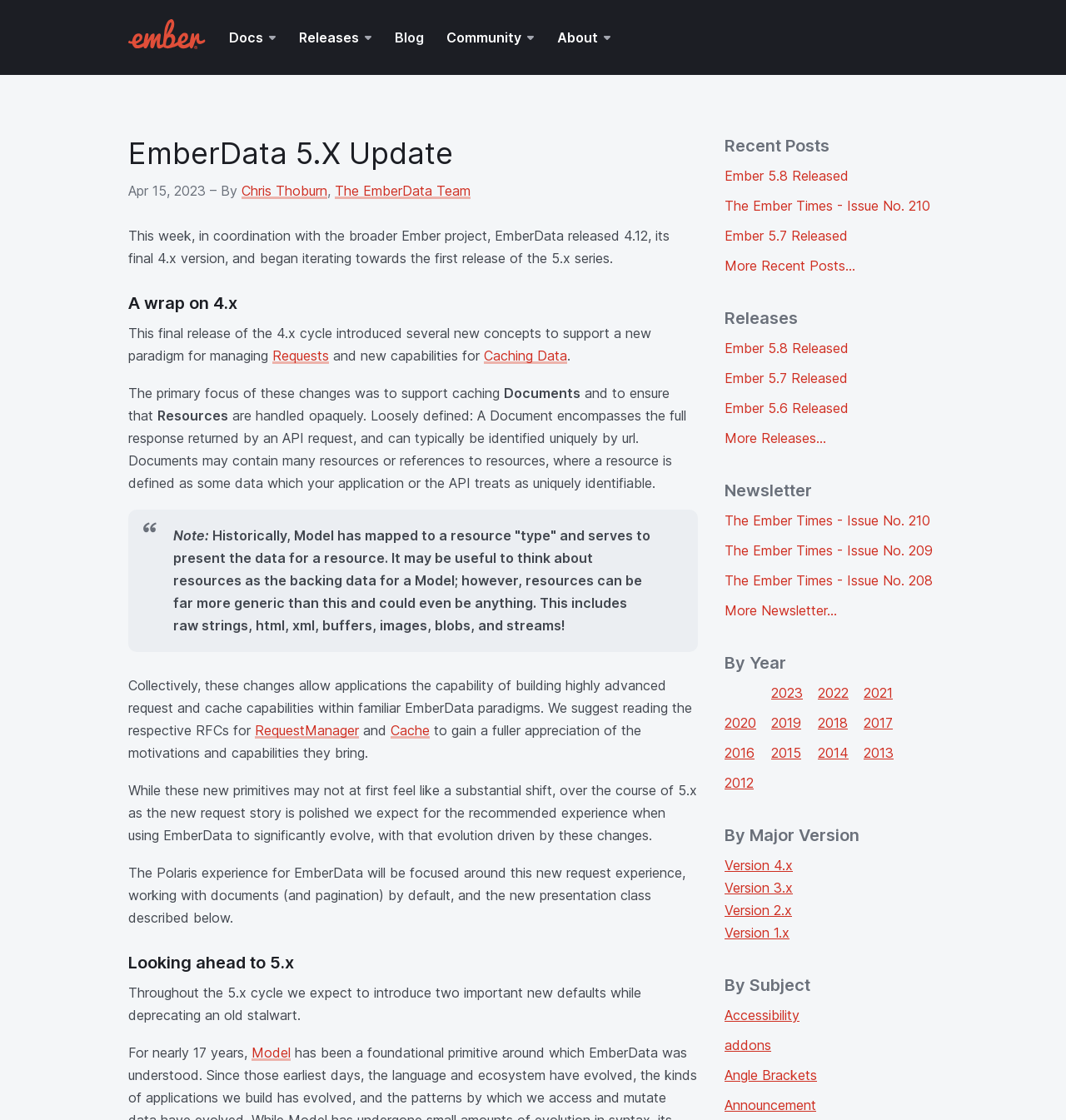Answer this question in one word or a short phrase: How many recent posts are listed?

3